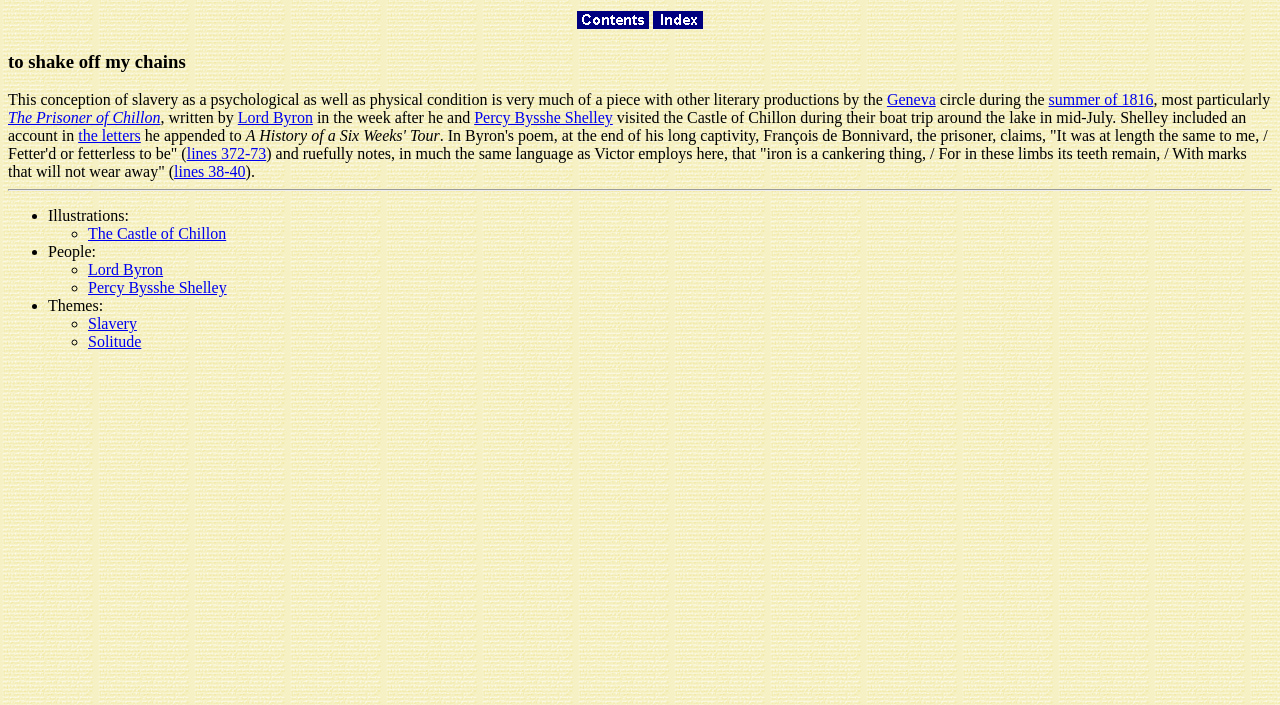Based on the image, please respond to the question with as much detail as possible:
What is the theme mentioned in the list of themes?

One of the themes mentioned in the list of themes is 'Slavery', which is related to the concept of being 'fetter'd or fetterless' as mentioned in the poem.